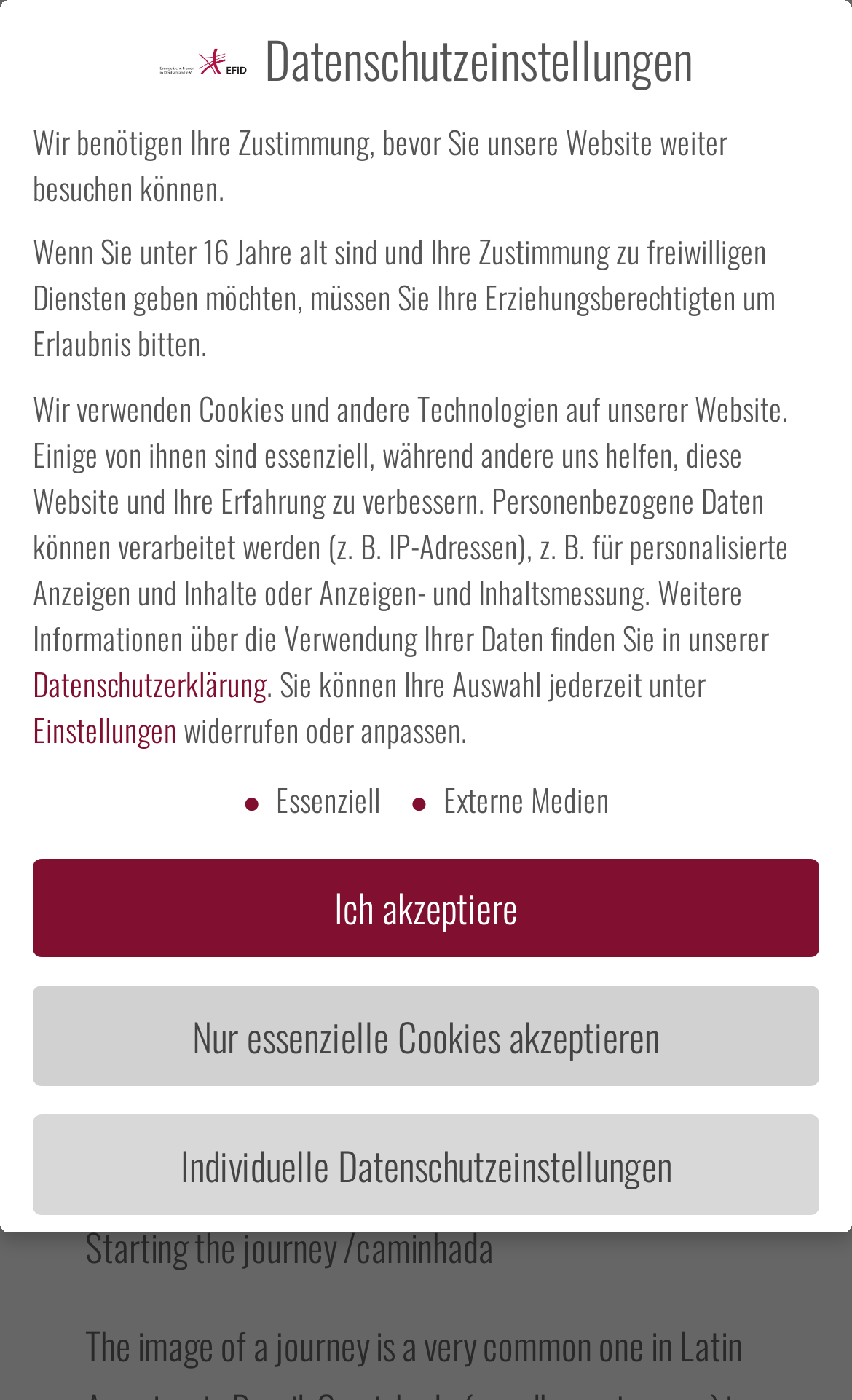Determine the bounding box coordinates for the clickable element required to fulfill the instruction: "Click the link to Impressum". Provide the coordinates as four float numbers between 0 and 1, i.e., [left, top, right, bottom].

[0.637, 0.889, 0.737, 0.914]